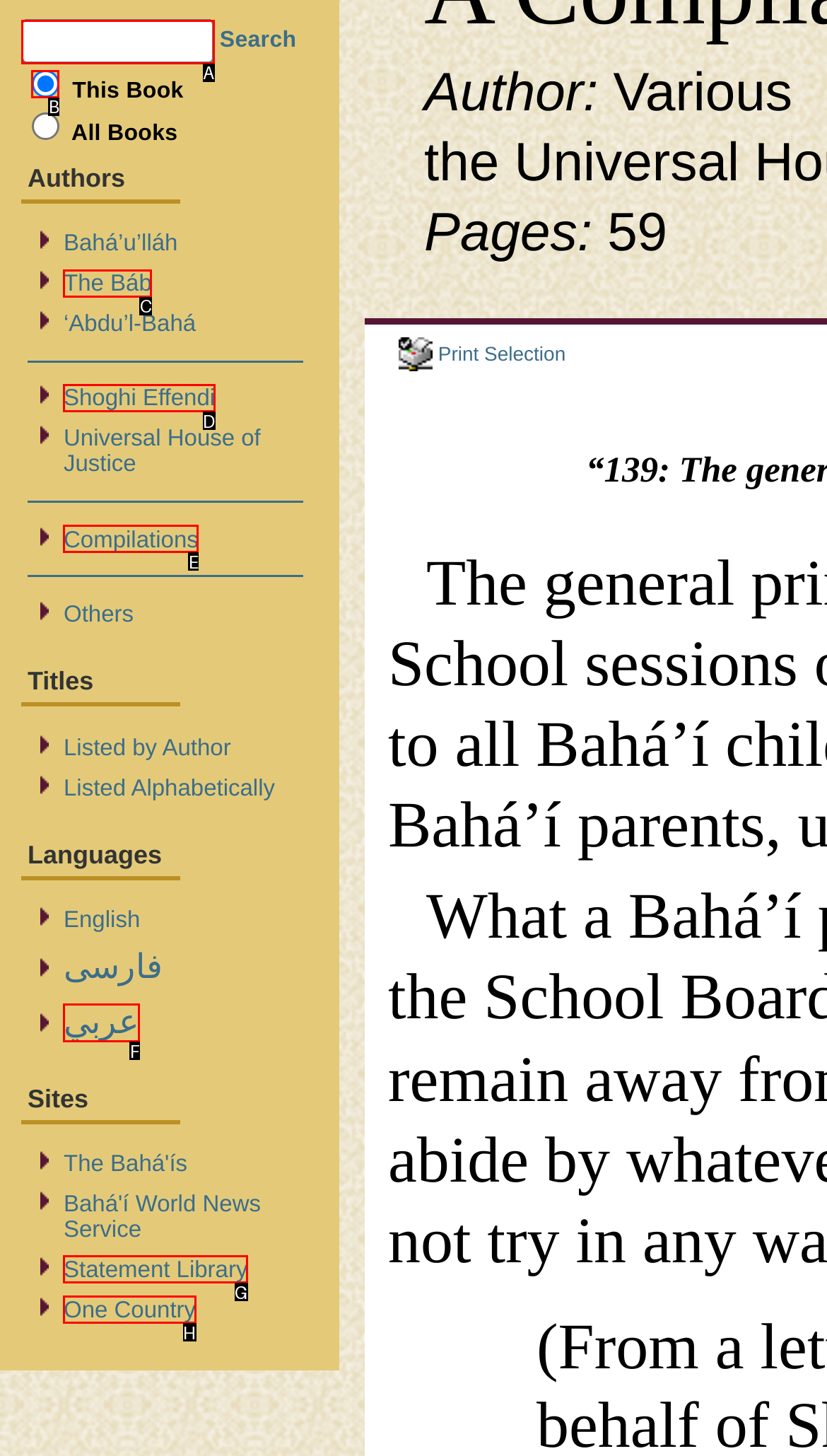Based on the description: parent_node: This Book name="idxname[]" value="en-BE", identify the matching HTML element. Reply with the letter of the correct option directly.

B